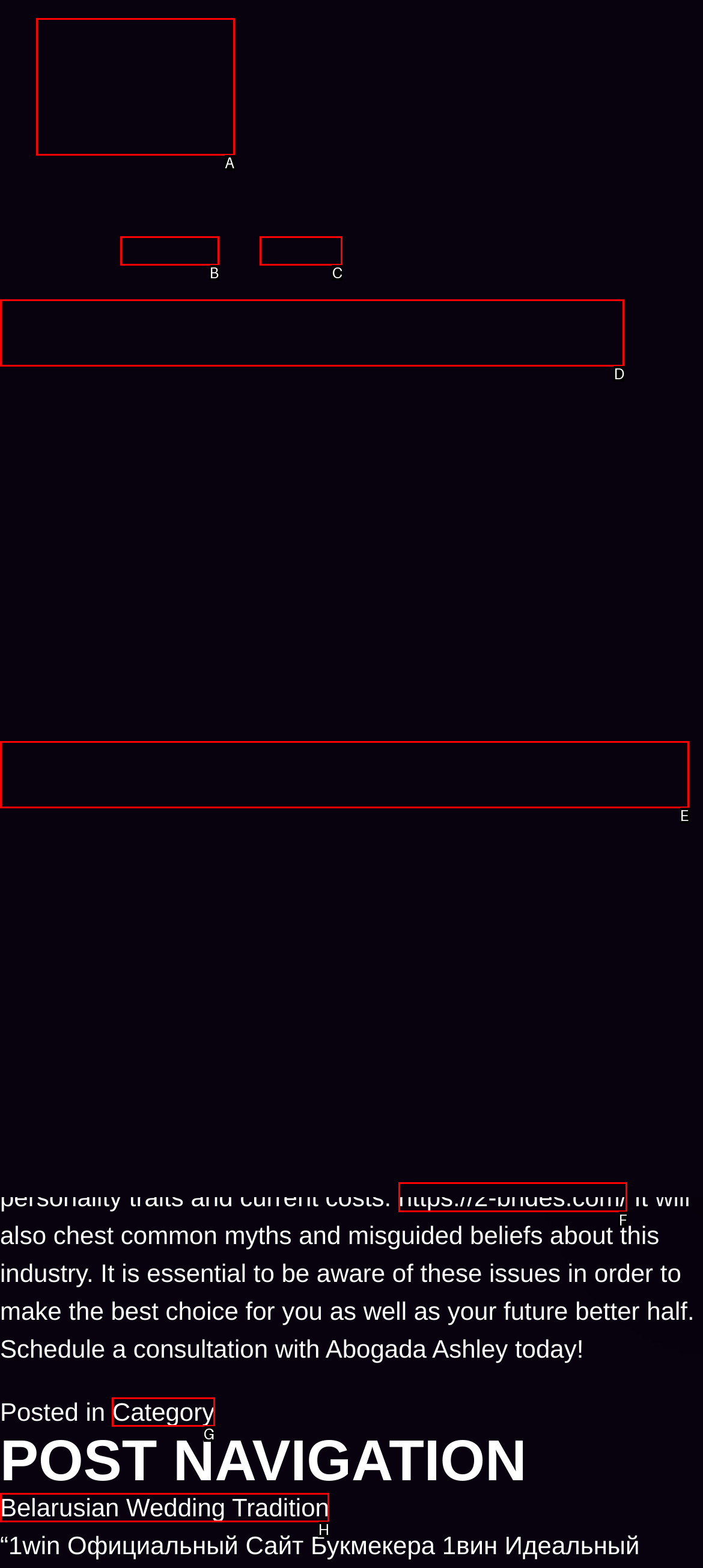Tell me the correct option to click for this task: Watch VIDEO TUTORIALS
Write down the option's letter from the given choices.

None